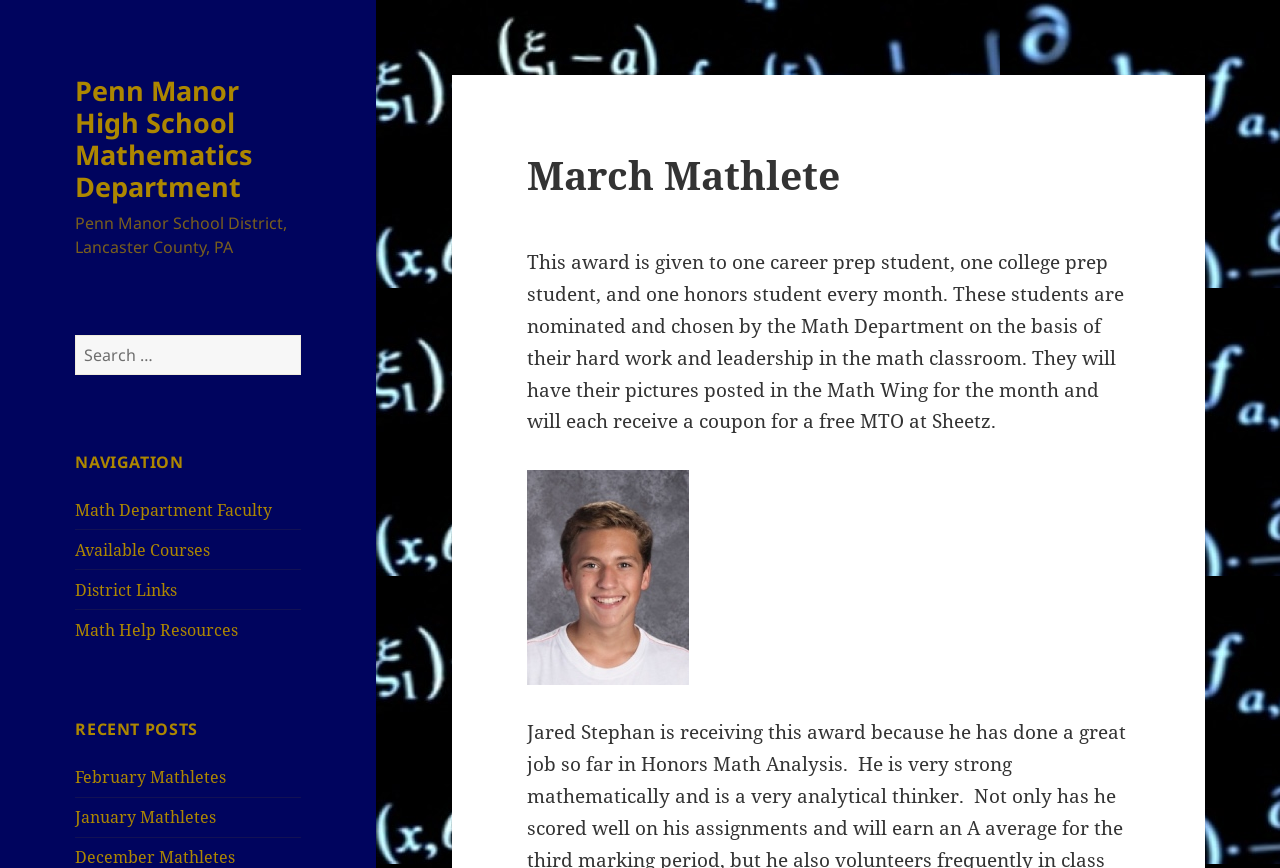Pinpoint the bounding box coordinates of the area that must be clicked to complete this instruction: "Search for something".

[0.059, 0.385, 0.235, 0.432]